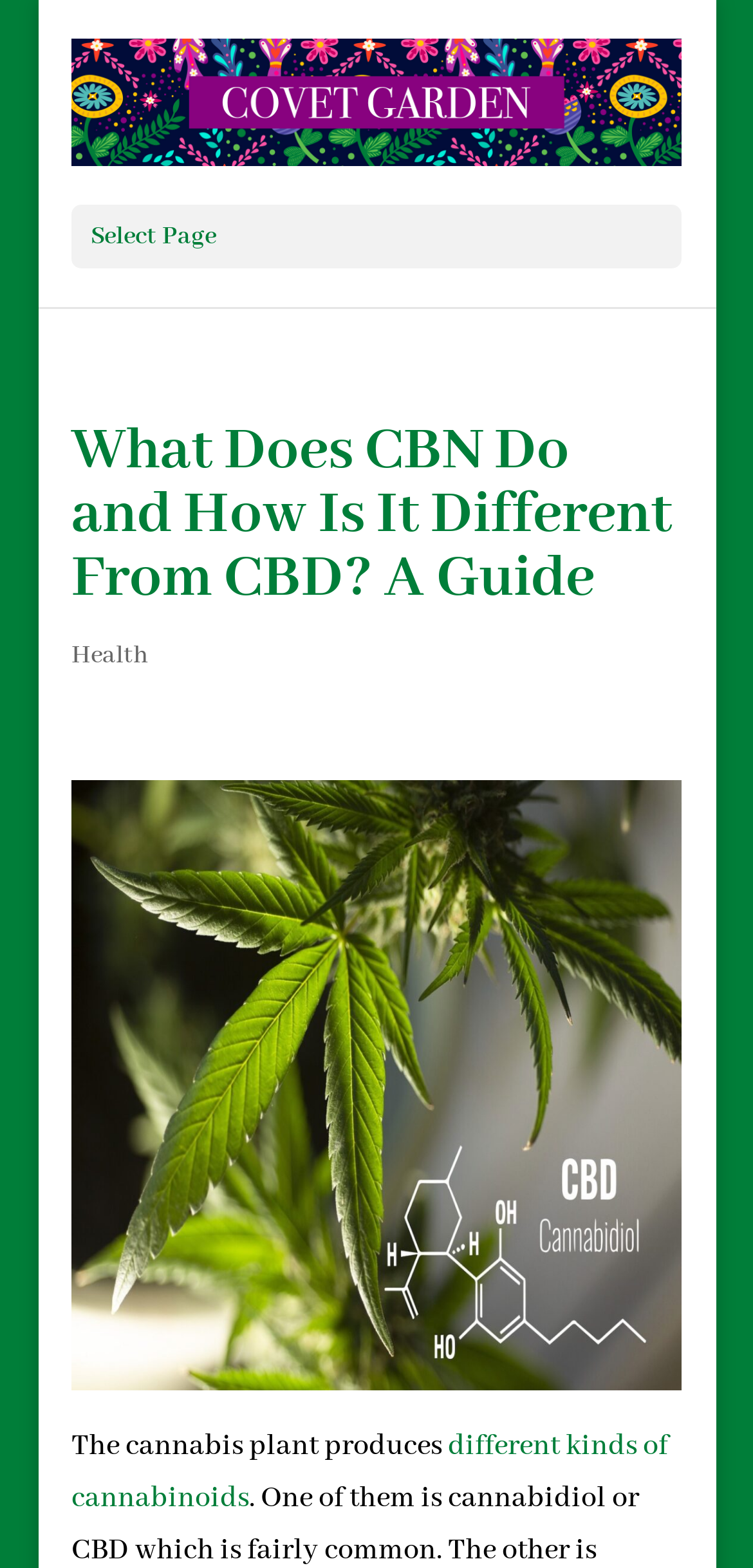Use a single word or phrase to answer the following:
Is there an image on the webpage?

Yes